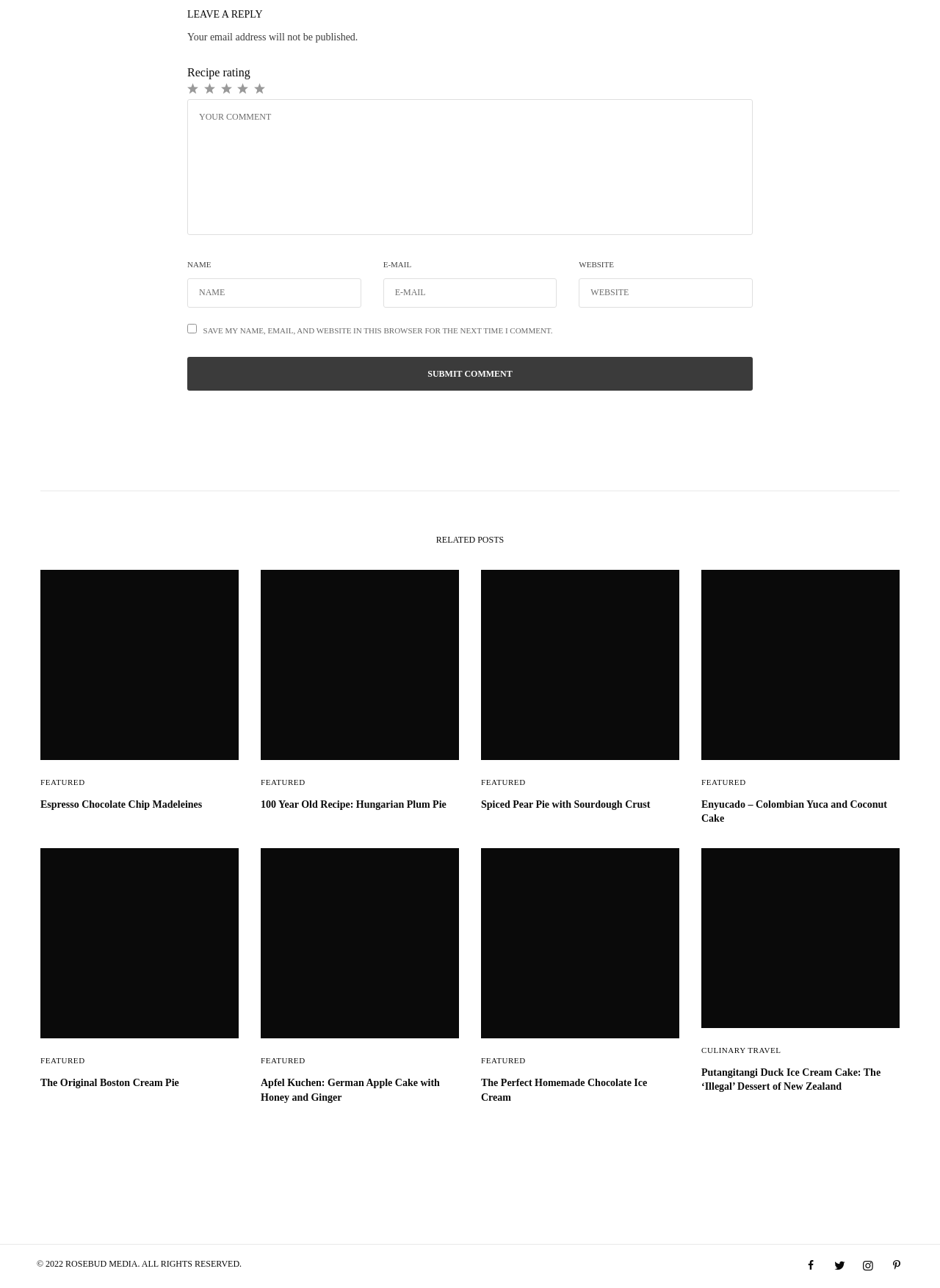Extract the bounding box coordinates for the HTML element that matches this description: "Culinary Travel". The coordinates should be four float numbers between 0 and 1, i.e., [left, top, right, bottom].

[0.746, 0.812, 0.831, 0.819]